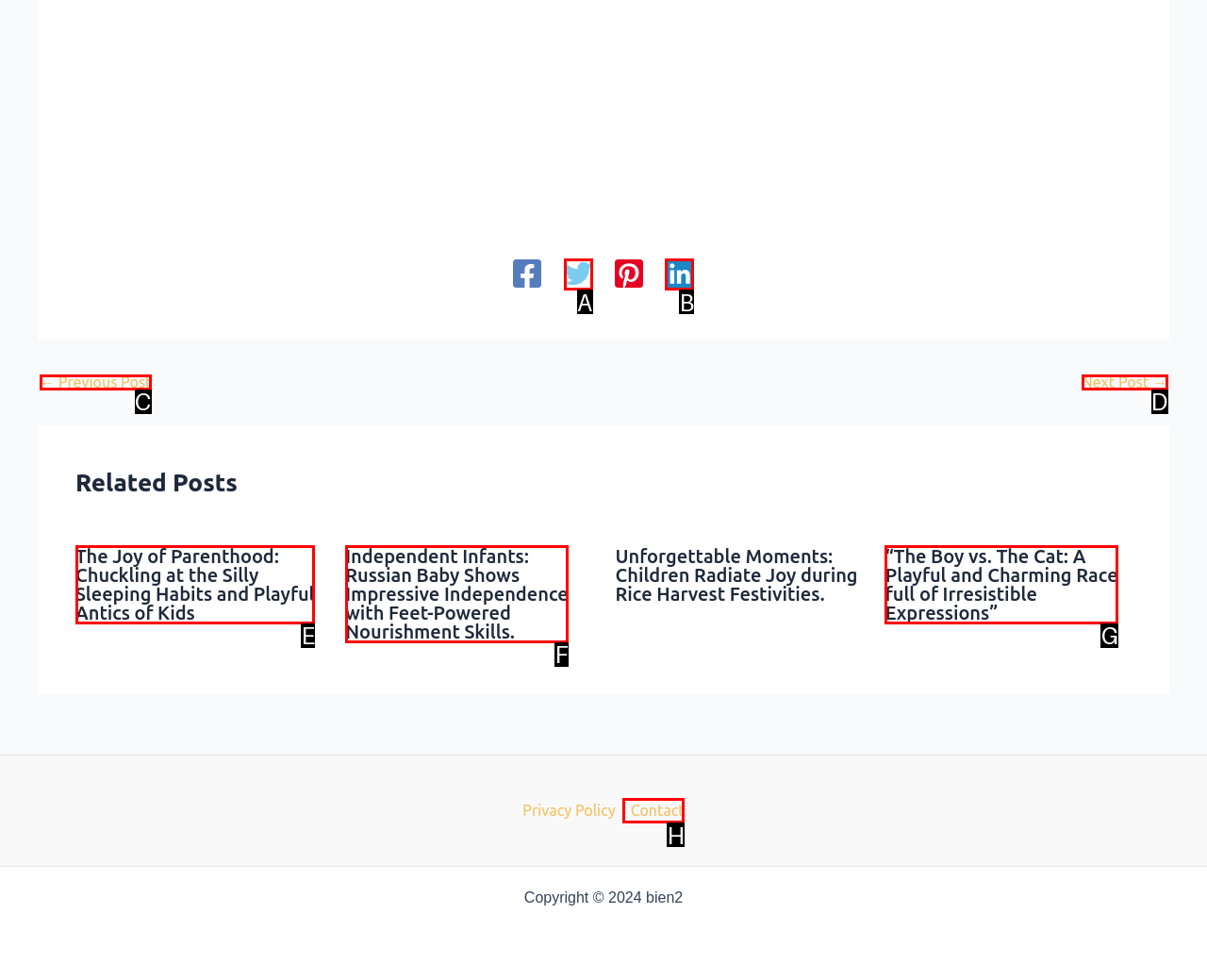Determine which HTML element to click to execute the following task: Contact us Answer with the letter of the selected option.

H